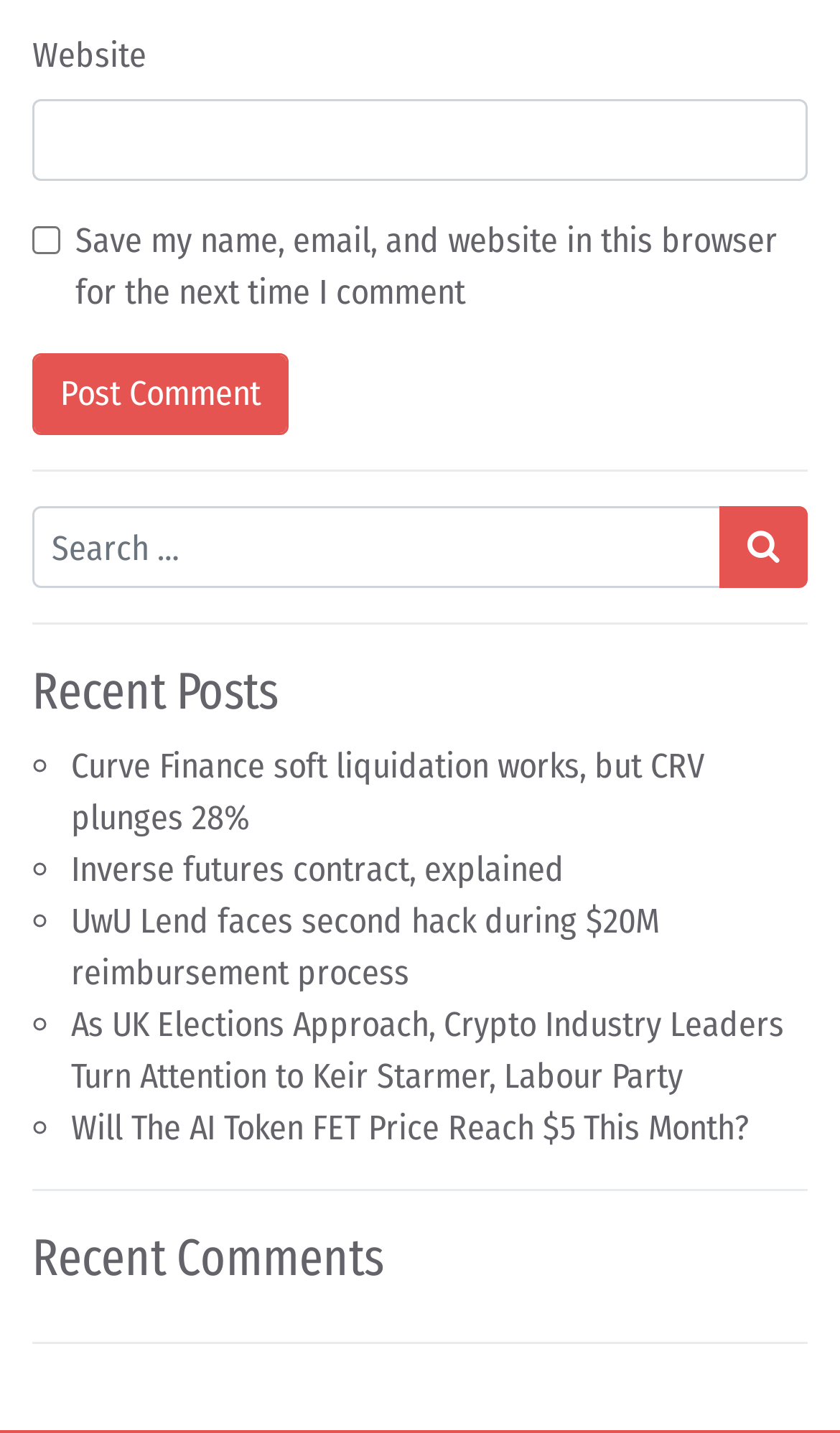Please give the bounding box coordinates of the area that should be clicked to fulfill the following instruction: "Check save my name and email". The coordinates should be in the format of four float numbers from 0 to 1, i.e., [left, top, right, bottom].

[0.038, 0.158, 0.072, 0.178]